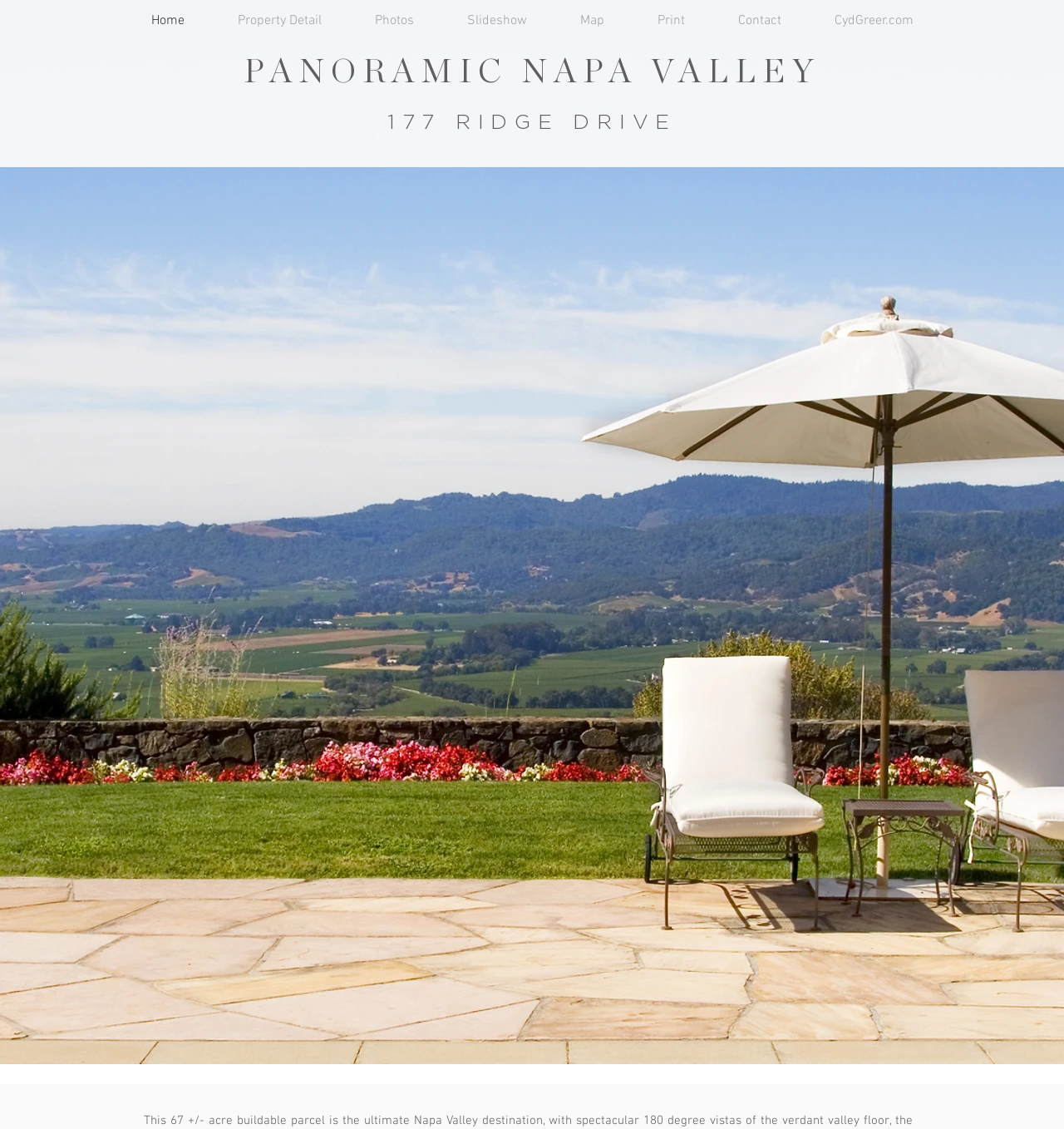Locate and provide the bounding box coordinates for the HTML element that matches this description: "alt="contact onestop auto shop hollywood"".

None